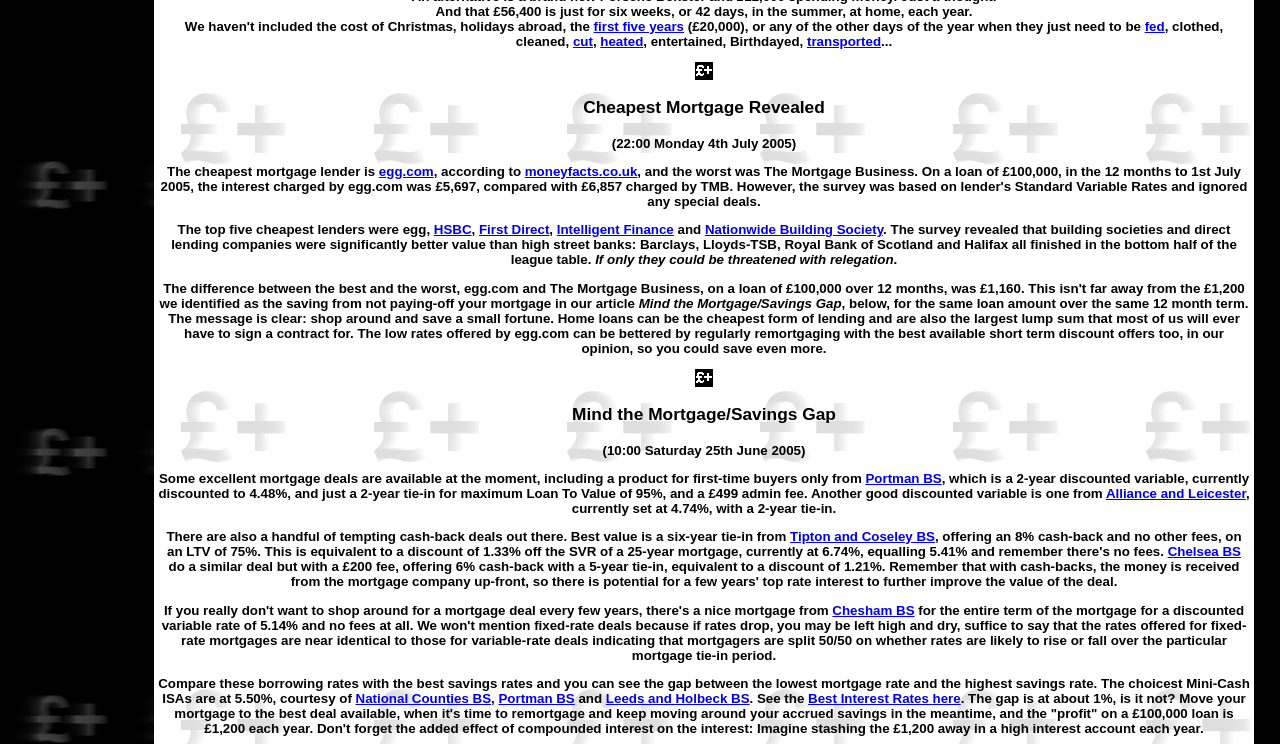Analyze the image and provide a detailed answer to the question: What is the gap between the lowest mortgage rate and the highest savings rate?

The answer can be found in the text 'The gap is at about 1%, is it not?' which mentions the gap between the lowest mortgage rate and the highest savings rate.